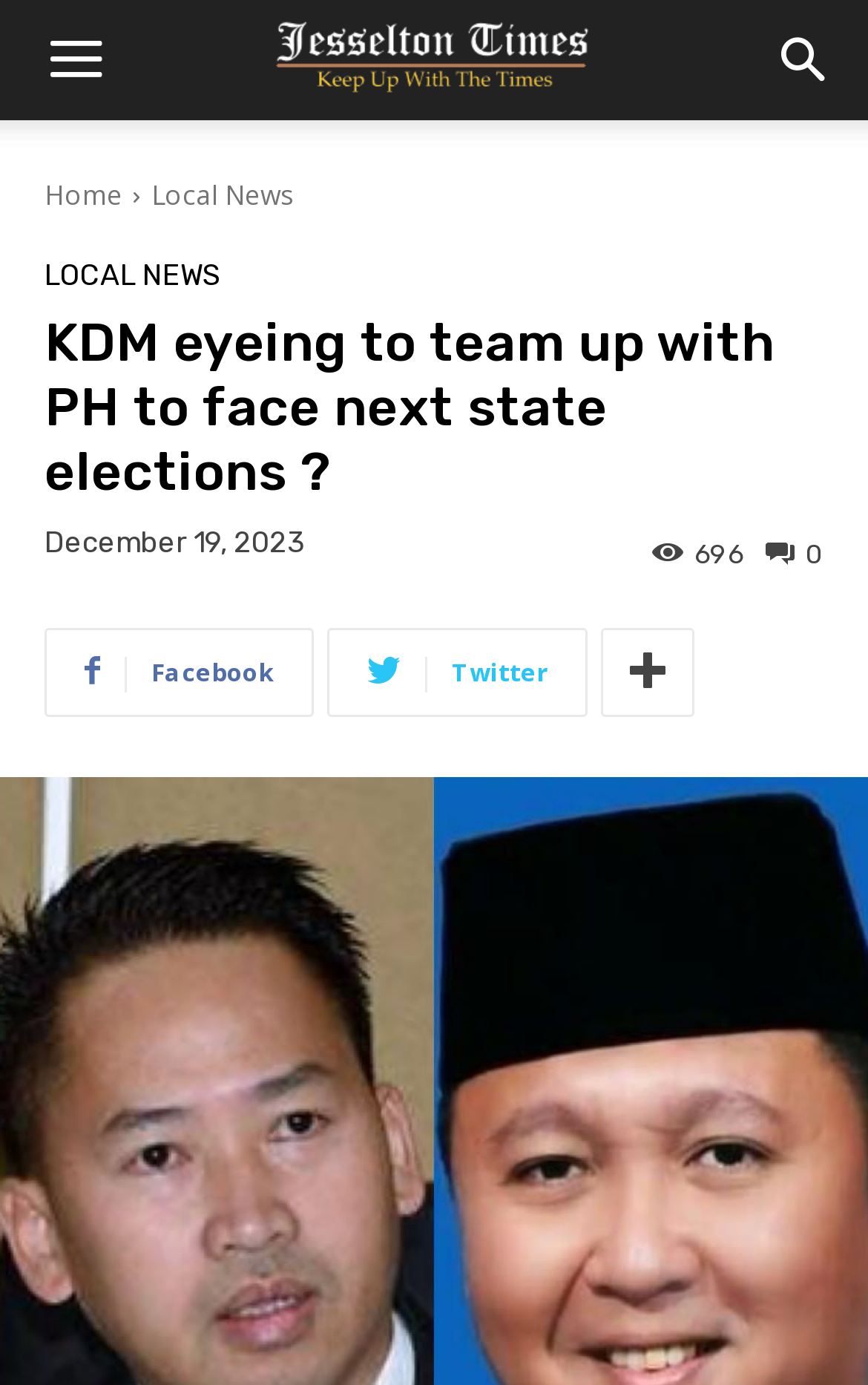What is the date of the article?
Using the image as a reference, deliver a detailed and thorough answer to the question.

I found the date of the article by looking at the time element, which is located below the main heading and has a bounding box of [0.051, 0.38, 0.351, 0.404]. The static text within this element is 'December 19, 2023', which indicates the date of the article.